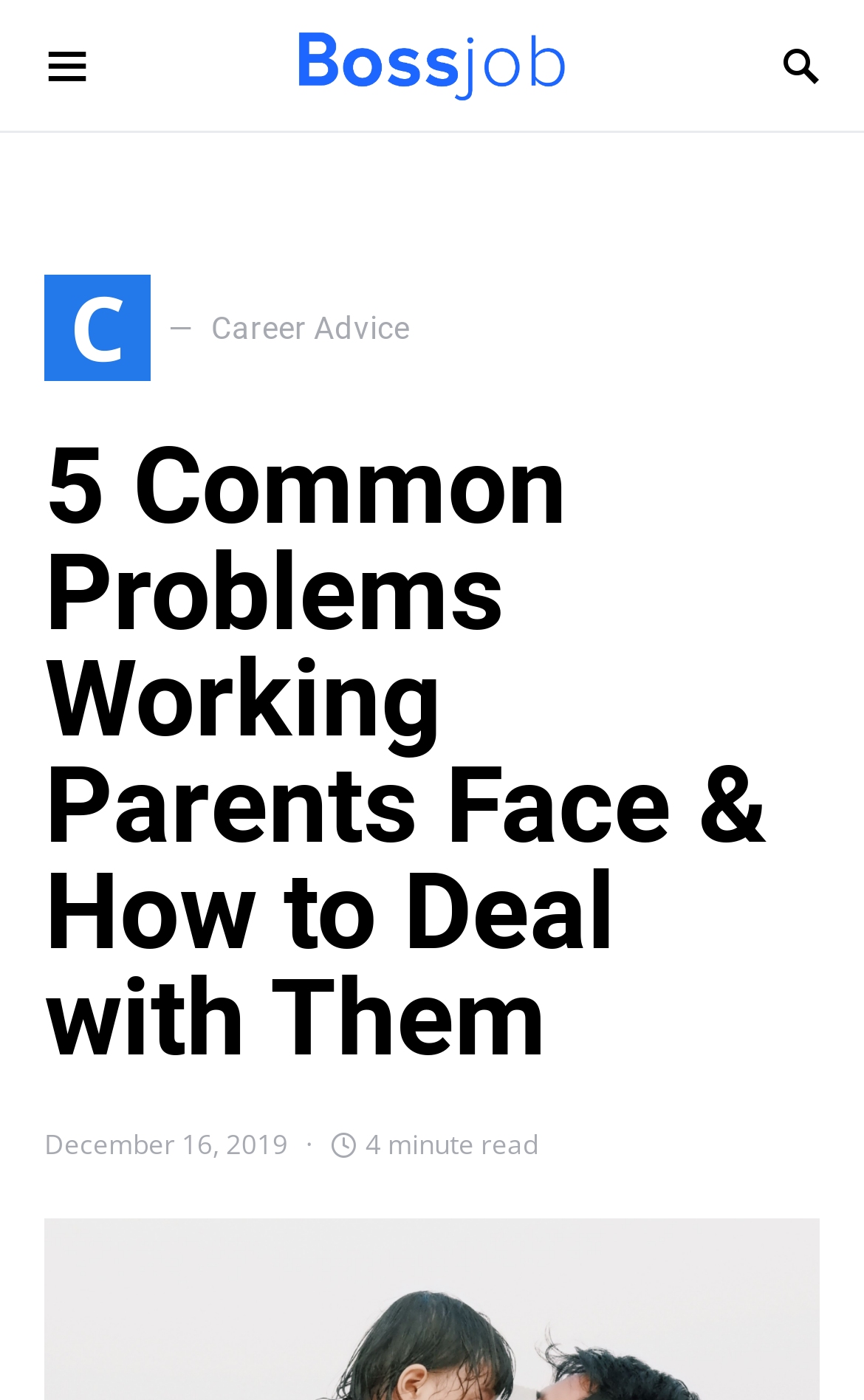What is the category of the article?
Use the information from the image to give a detailed answer to the question.

The article has a link element '— C Career Advice' located at the top of the webpage, with a bounding box coordinate of [0.051, 0.196, 0.474, 0.272], indicating that the article belongs to the category of Career Advice.